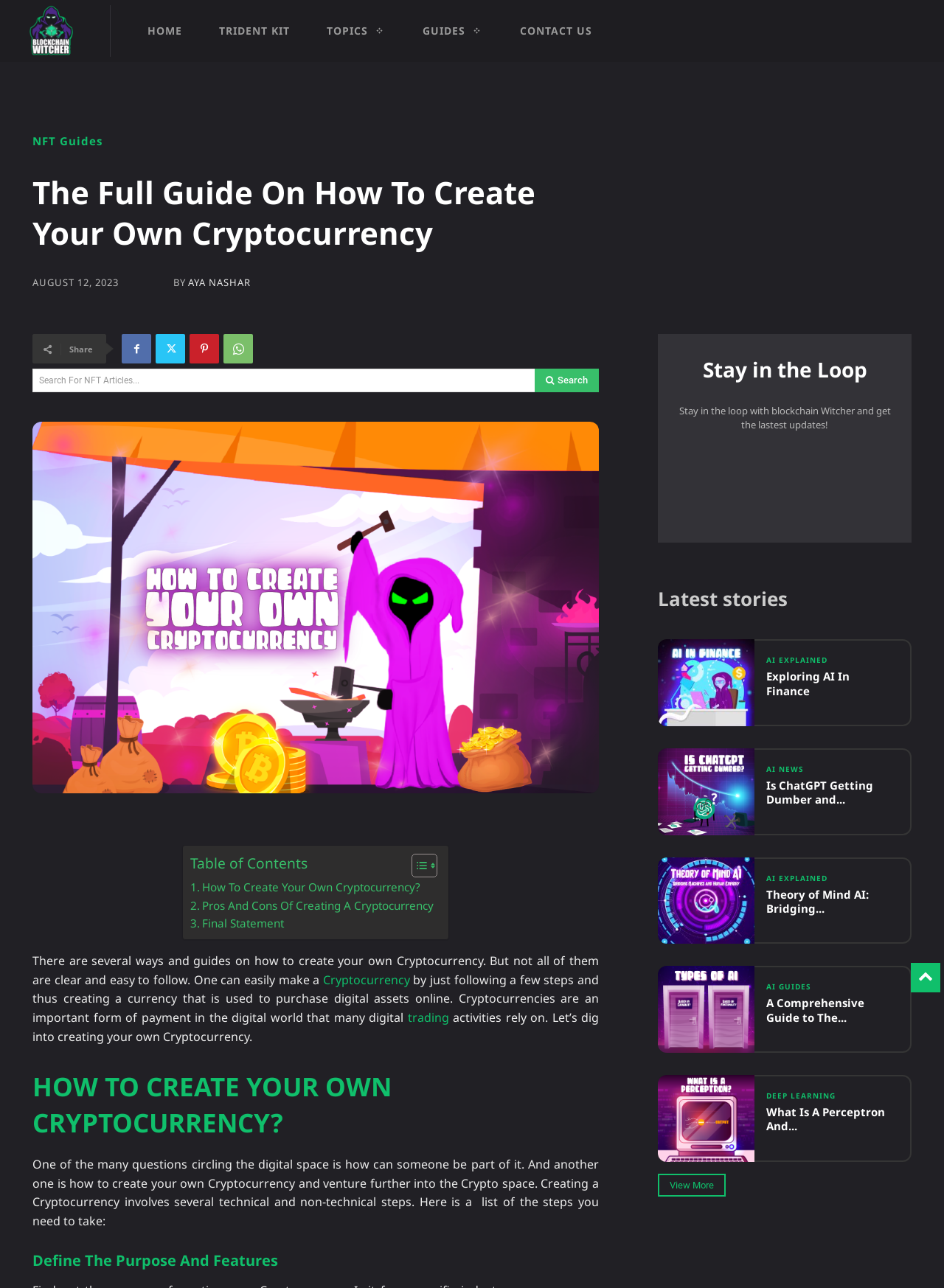What is the function of the search bar at the top of the webpage?
Please answer the question as detailed as possible.

The search bar at the top of the webpage is used to search for NFT articles, as indicated by the placeholder text 'Search For NFT Articles...' in the textbox.